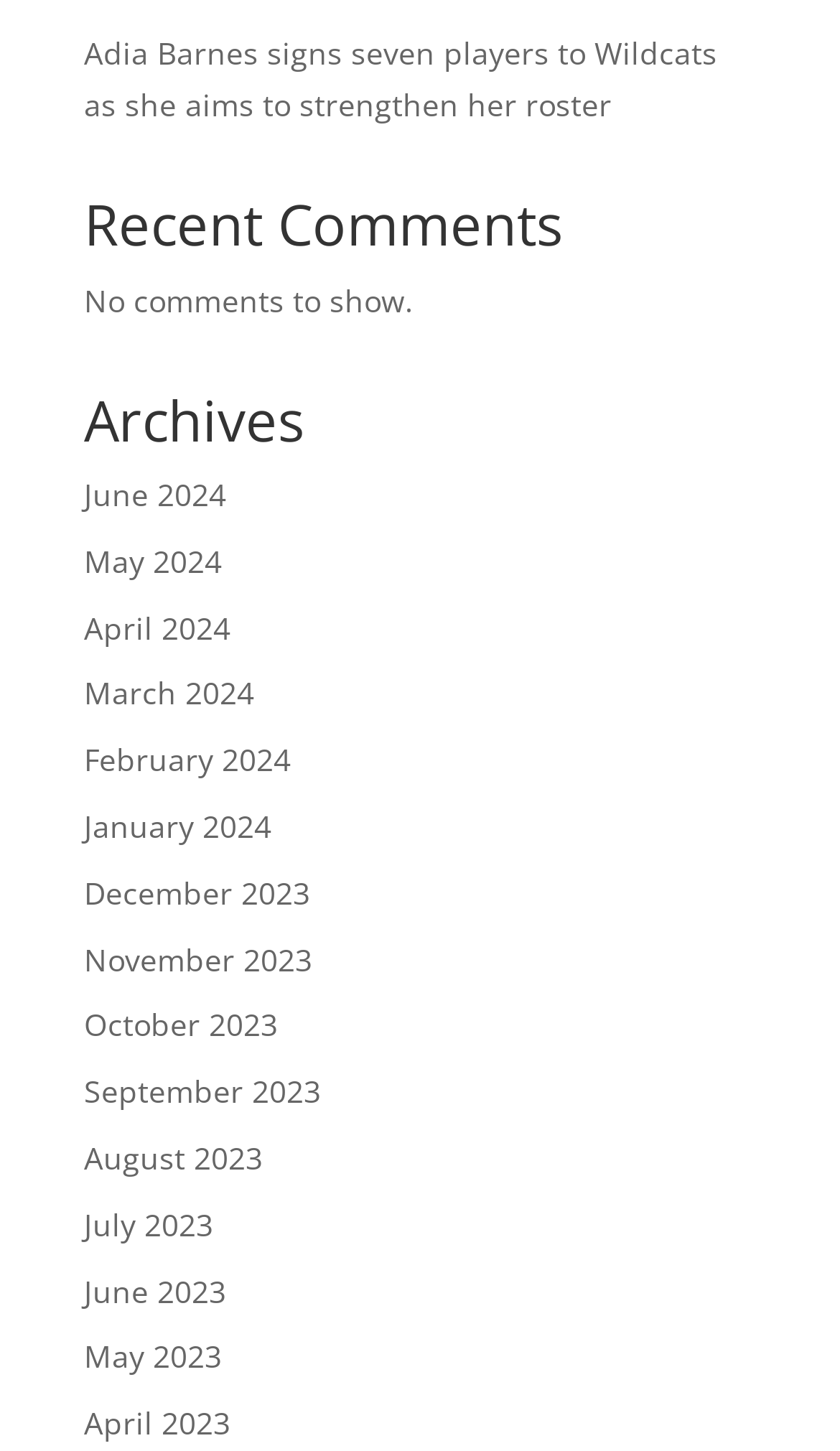Find and specify the bounding box coordinates that correspond to the clickable region for the instruction: "Explore news from December 2023".

[0.1, 0.601, 0.369, 0.629]